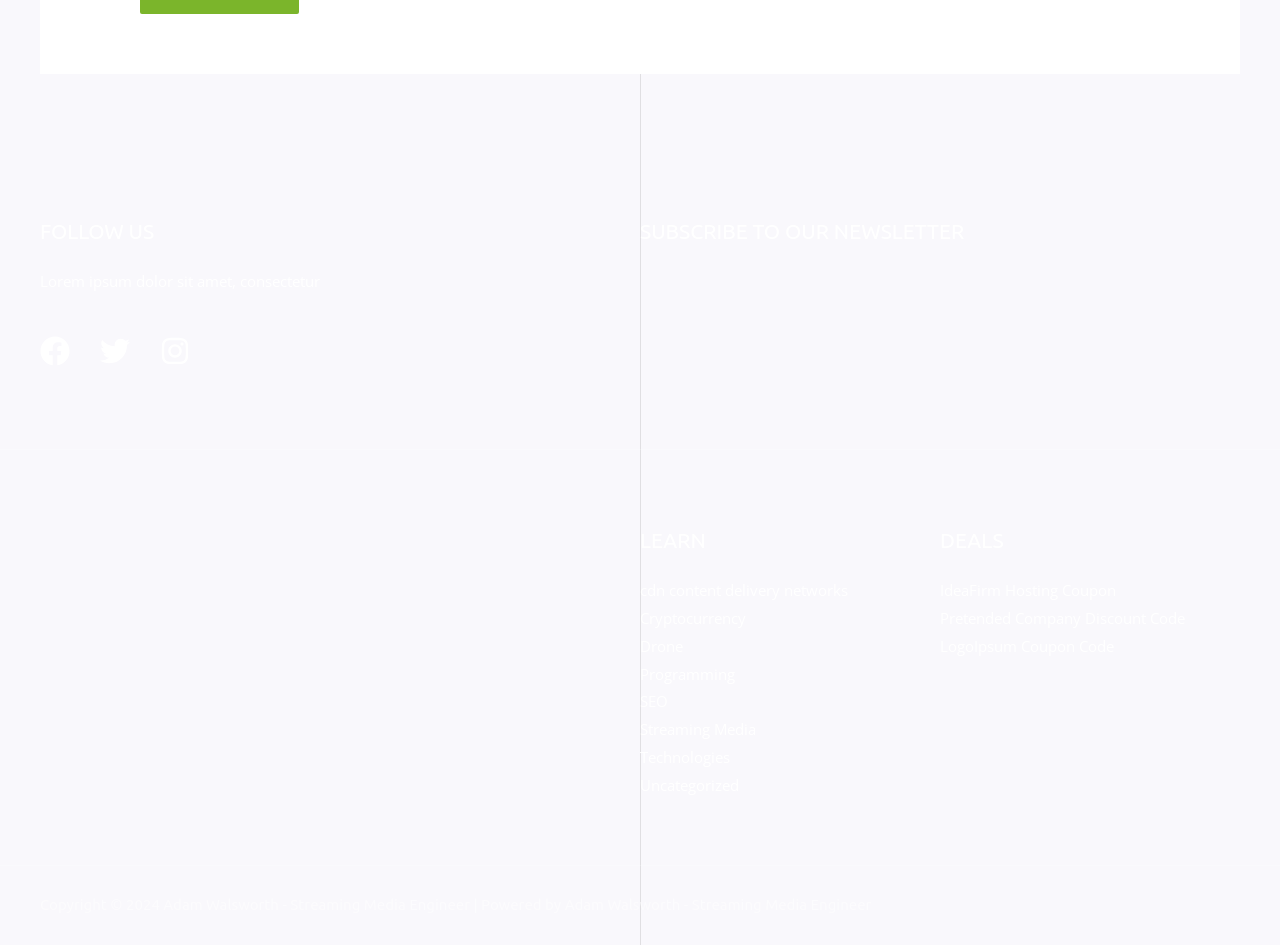Using the given element description, provide the bounding box coordinates (top-left x, top-left y, bottom-right x, bottom-right y) for the corresponding UI element in the screenshot: About Chris Punnakkattu Daniel

None